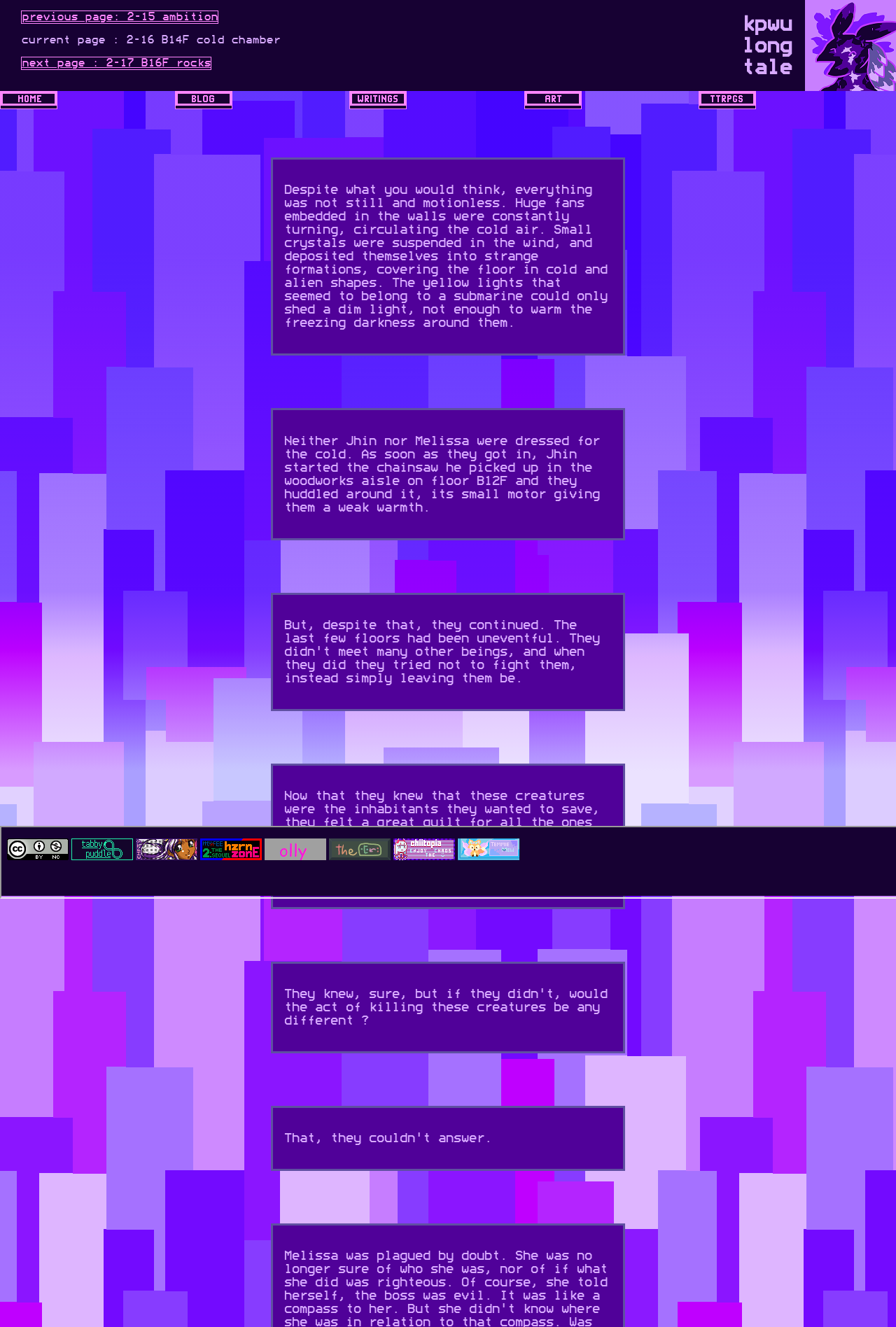What is the primary heading on this webpage?

kpwu
long
tale